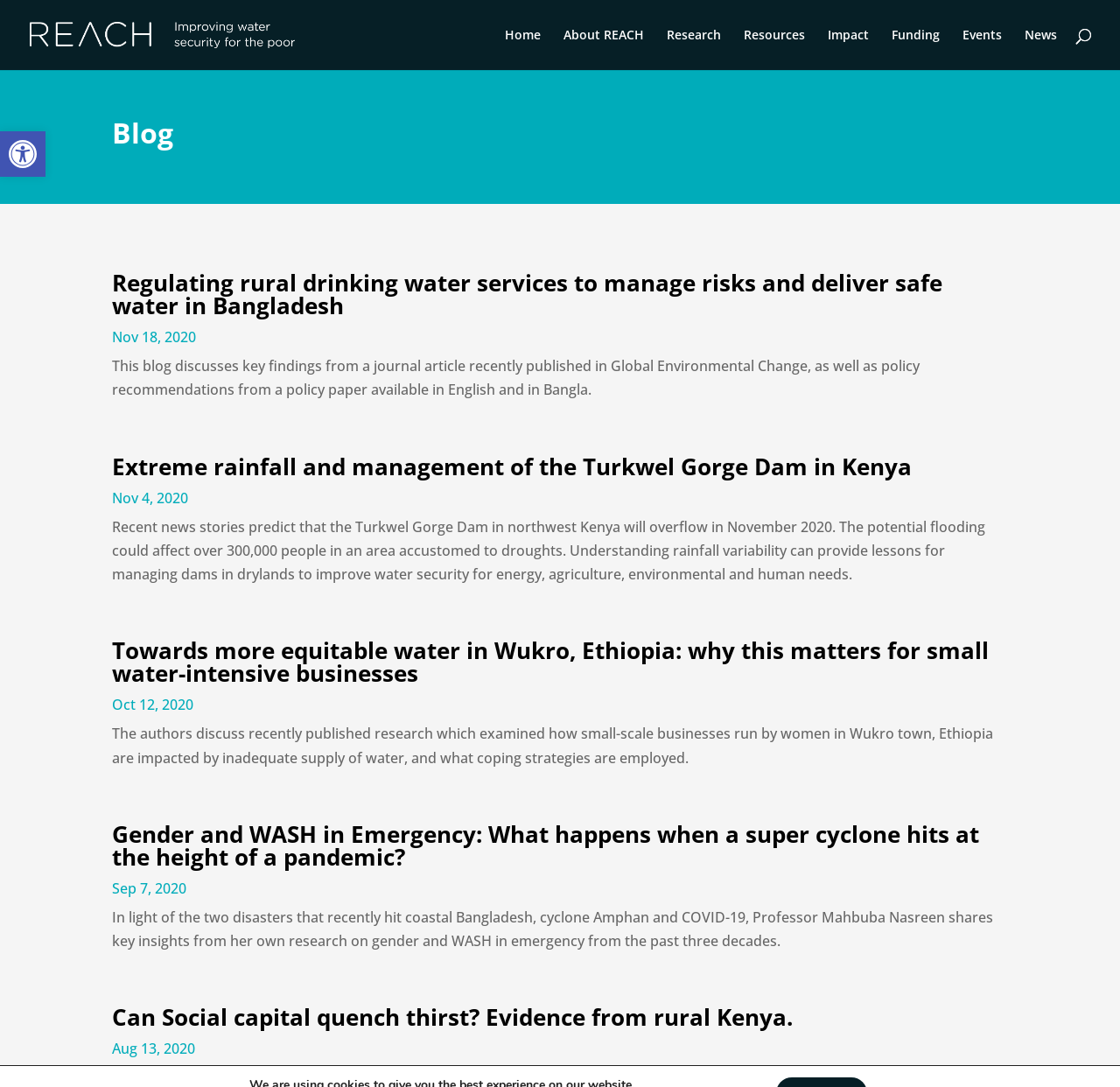Offer a thorough description of the webpage.

This webpage is an archive of blog posts from REACH, an organization focused on improving water security for the poor. At the top of the page, there is a toolbar with an accessibility button and a link to skip to the main content. The page title "Blog Archives - Page 3 of 14" is displayed prominently, along with the organization's logo and a navigation menu with links to various sections of the website, including Home, About REACH, Research, Resources, Impact, Funding, and Events.

Below the navigation menu, there is a heading that reads "Blog" and a series of article summaries. Each article summary includes a heading, a link to the full article, a date, and a brief description of the article's content. There are four article summaries on this page, each discussing a different topic related to water security, such as regulating rural drinking water services in Bangladesh, managing dams in Kenya, equitable water distribution in Ethiopia, and social capital in rural Kenya.

The article summaries are arranged in a vertical column, with the most recent article at the top and the oldest at the bottom. Each summary takes up about a quarter of the page's width, with the heading and link to the full article at the top, followed by the date and description below. The descriptions provide a brief overview of the article's content, including key findings and policy recommendations.